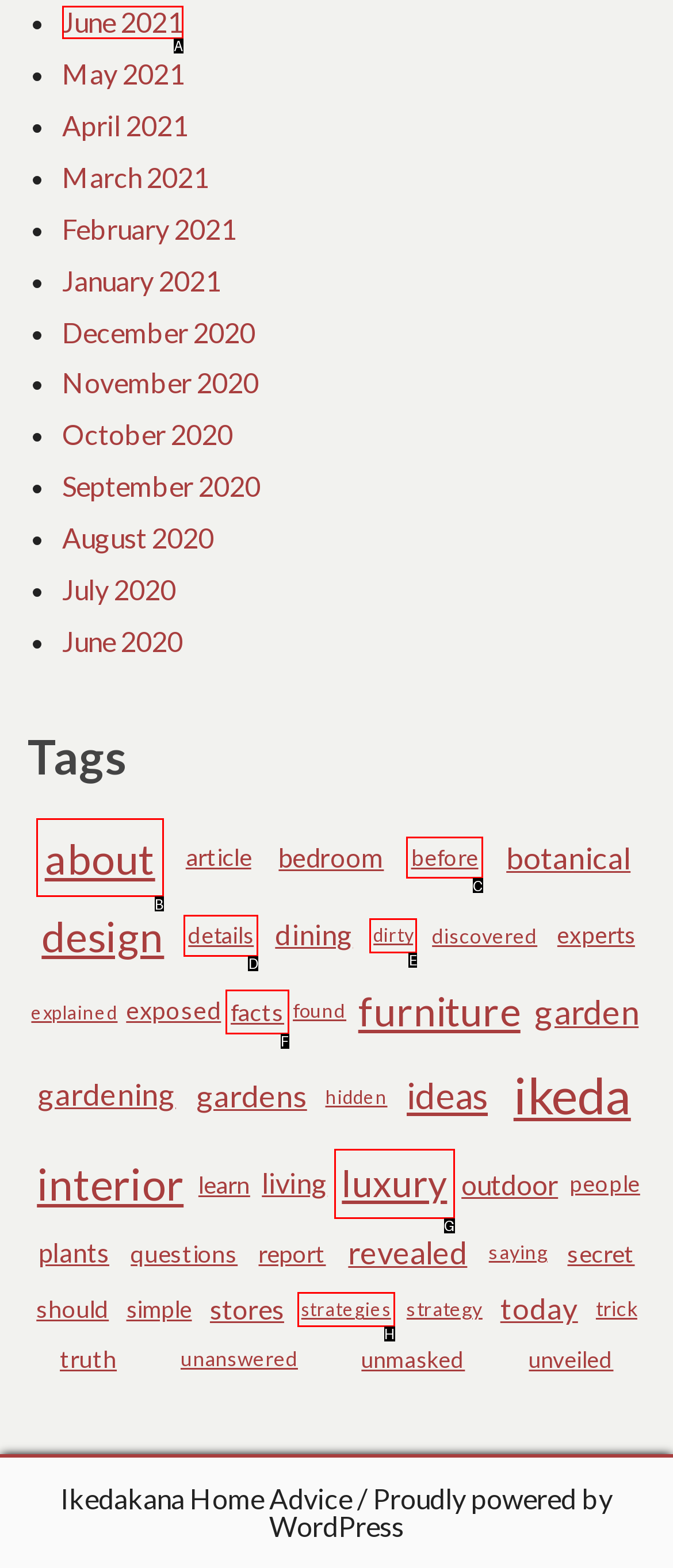From the available options, which lettered element should I click to complete this task: Visit the 'about' page?

B